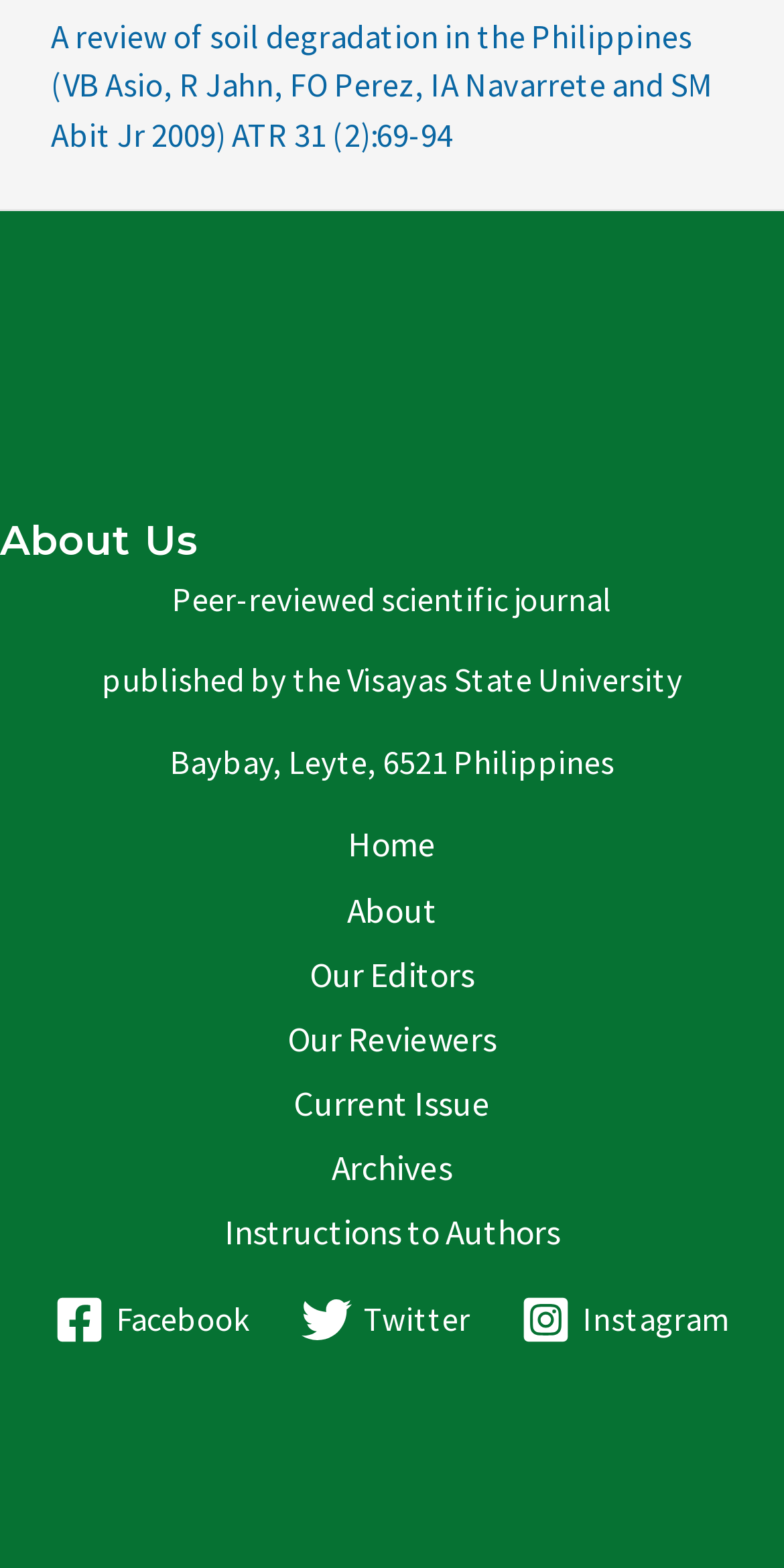Answer the following query with a single word or phrase:
How many navigation links are available?

7